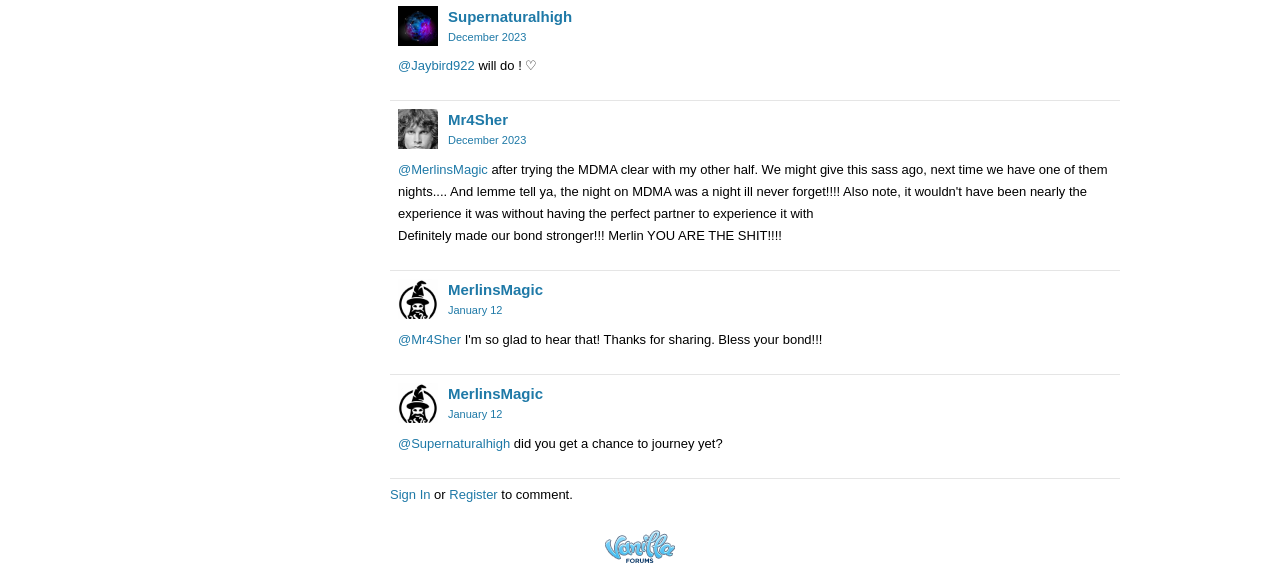What is the username of the user who posted a message about journeying?
From the screenshot, provide a brief answer in one word or phrase.

@Supernaturalhigh